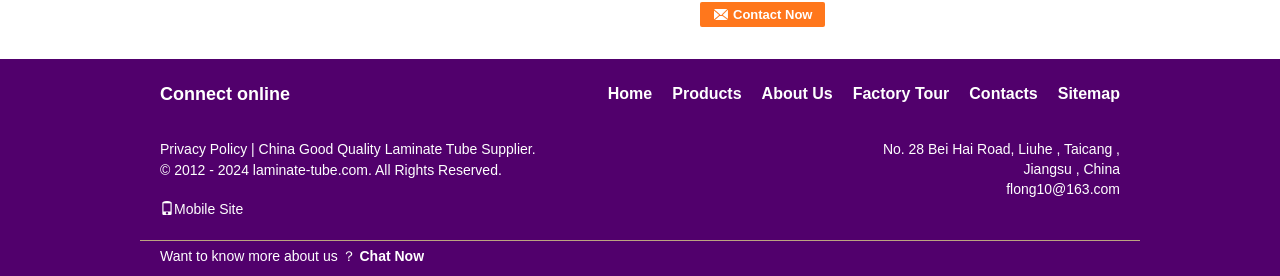Please locate the UI element described by "About Us" and provide its bounding box coordinates.

[0.595, 0.308, 0.651, 0.388]